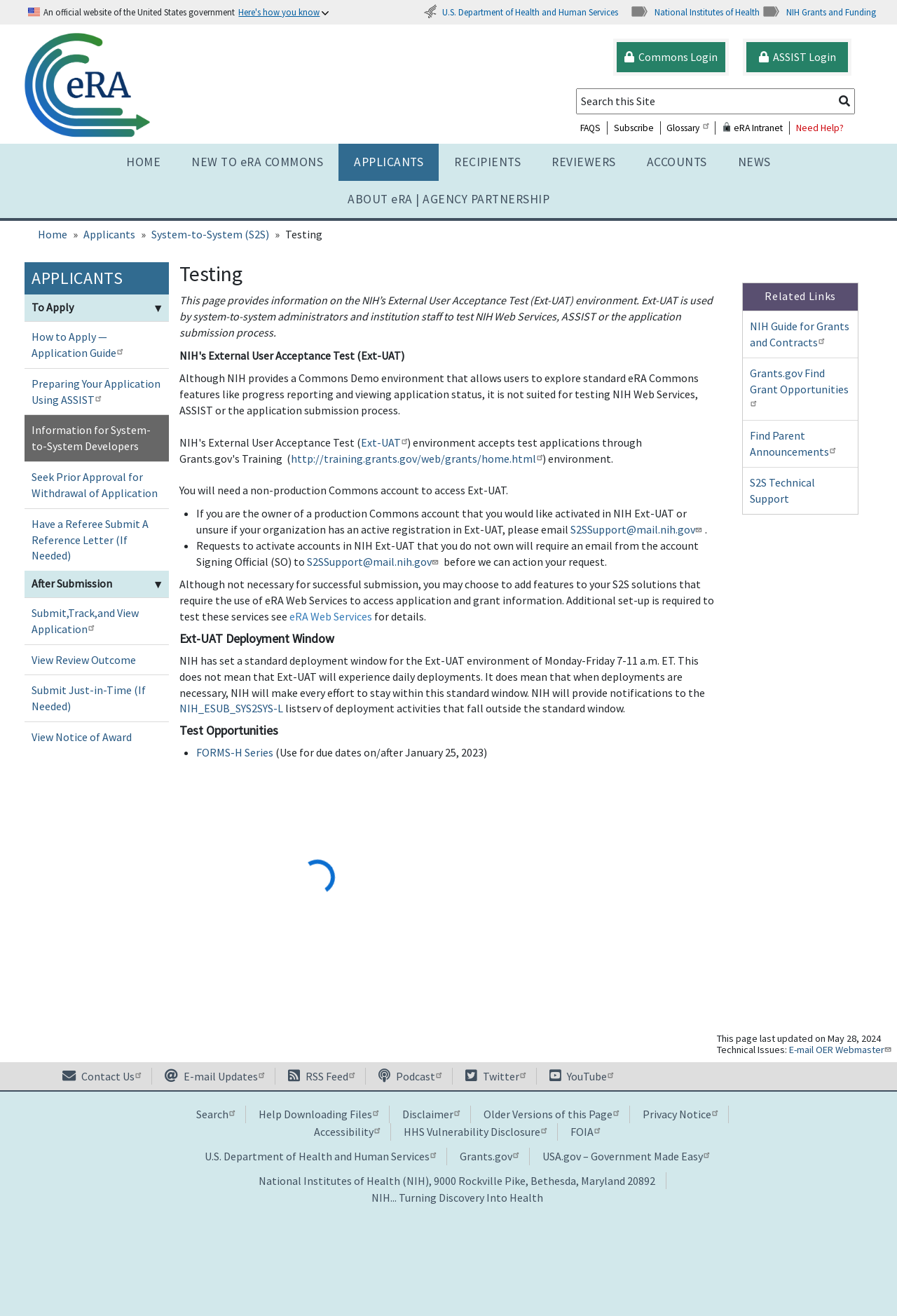Please locate the UI element described by "Support Team" and provide its bounding box coordinates.

None